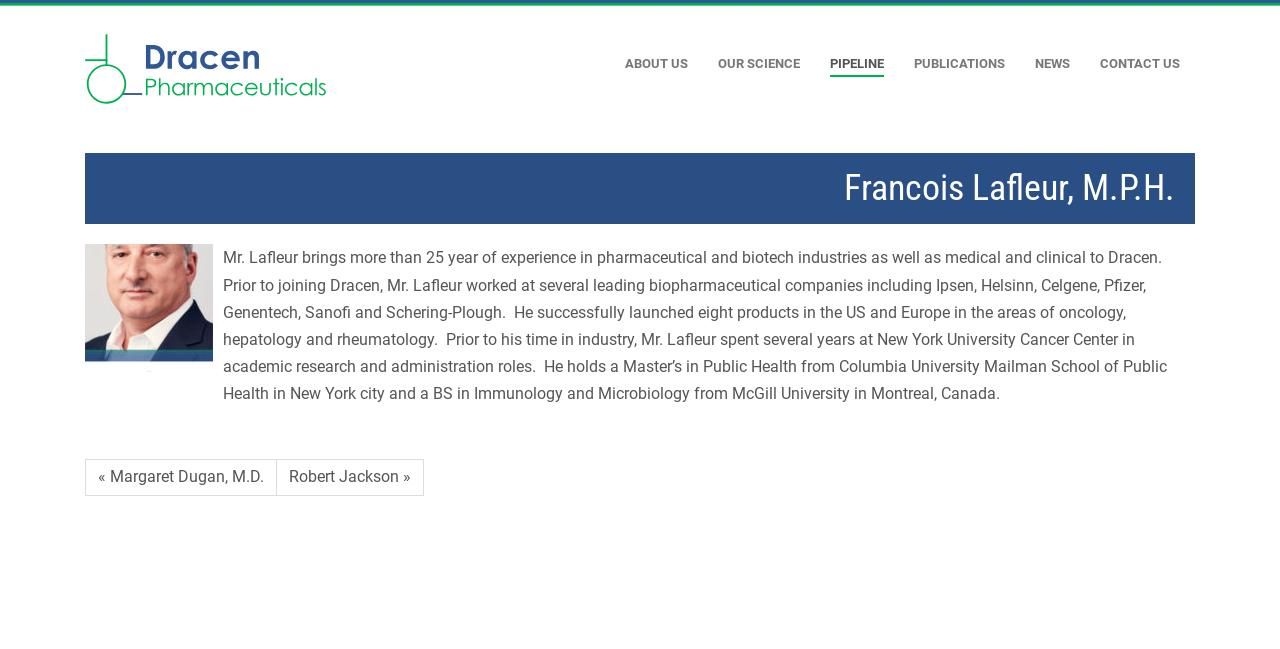Identify the bounding box coordinates for the region to click in order to carry out this instruction: "read Francois Lafleur's profile". Provide the coordinates using four float numbers between 0 and 1, formatted as [left, top, right, bottom].

[0.066, 0.377, 0.166, 0.574]